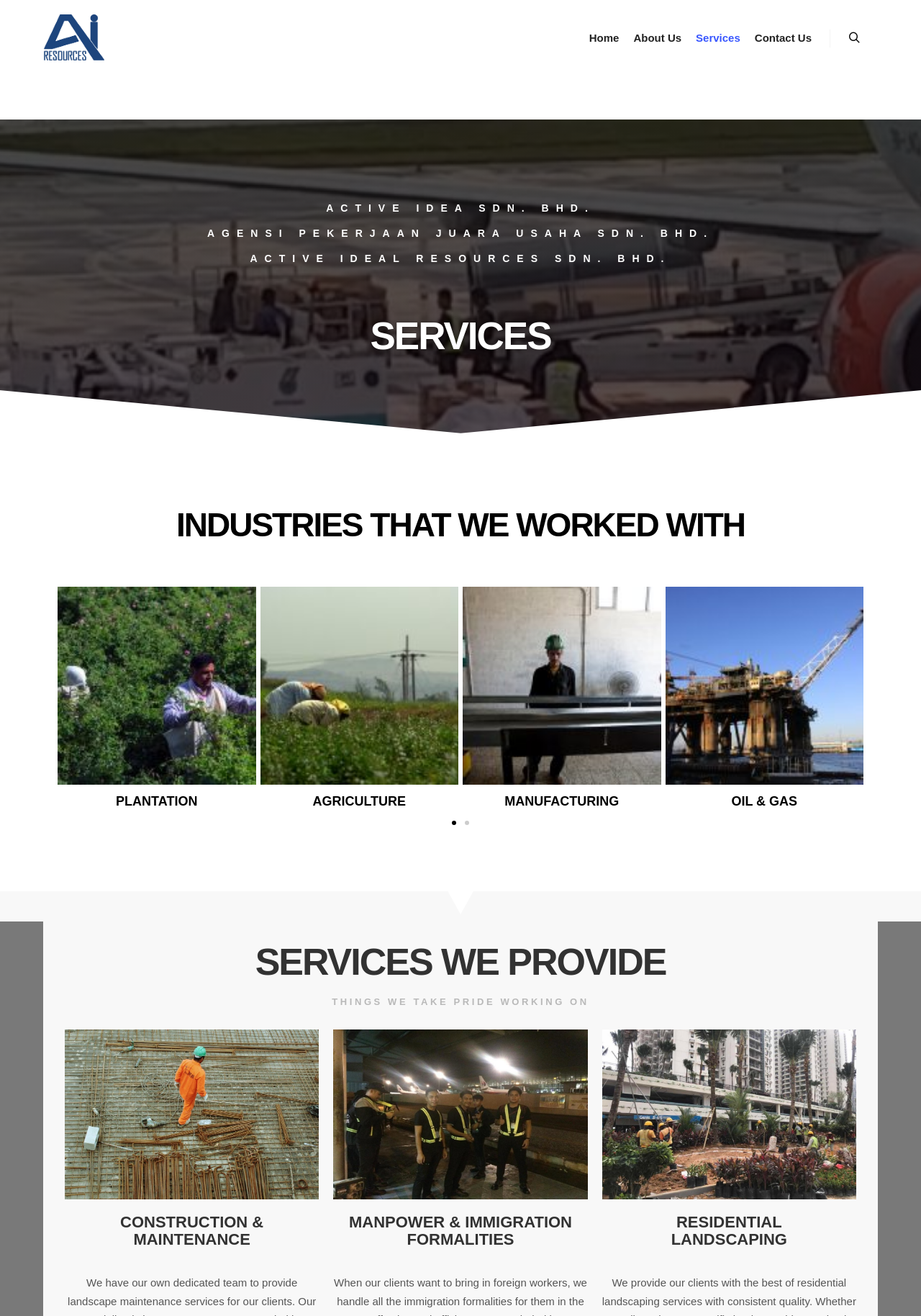Answer the question using only one word or a concise phrase: What is the purpose of the search button?

To search